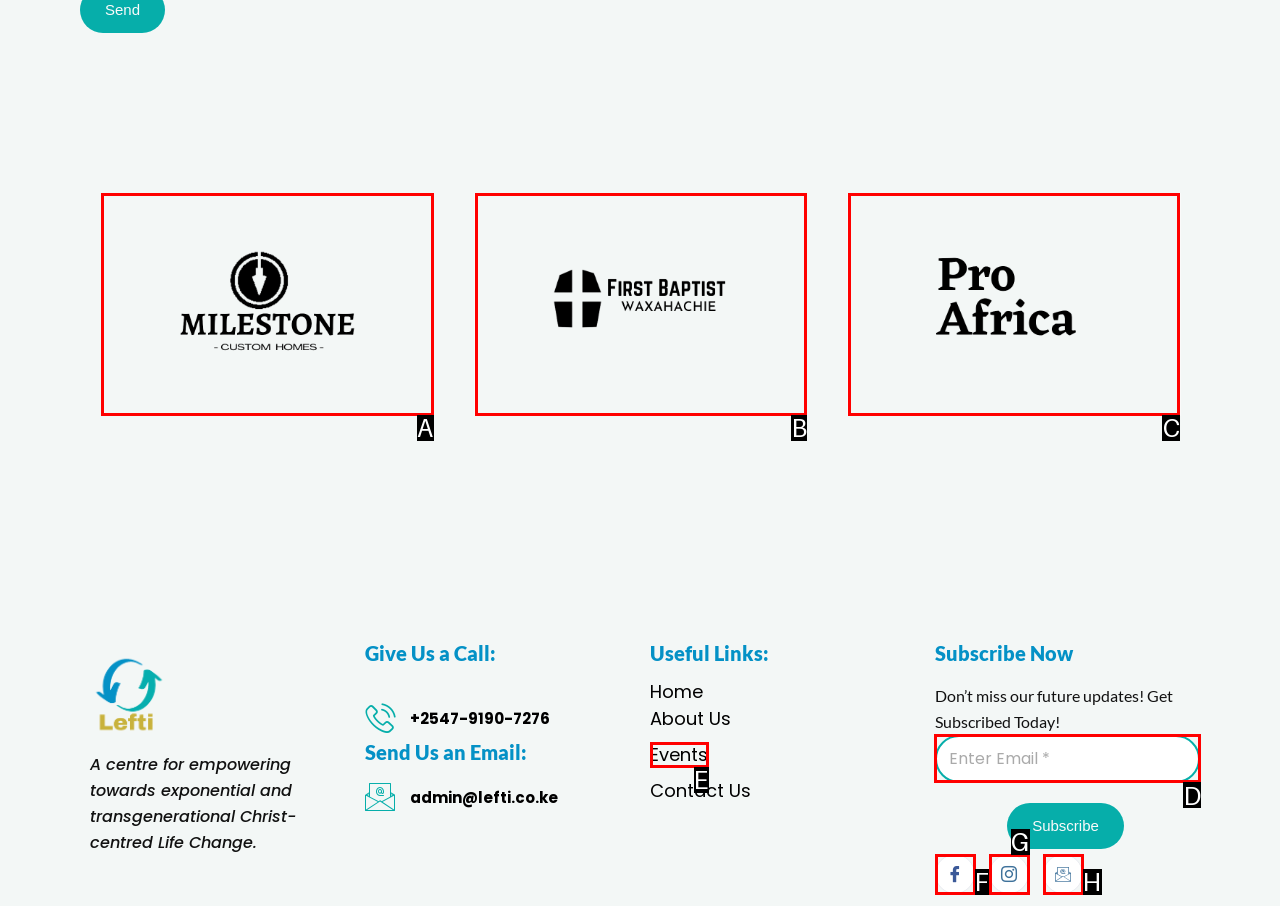Select the correct UI element to complete the task: Subscribe with your email
Please provide the letter of the chosen option.

D